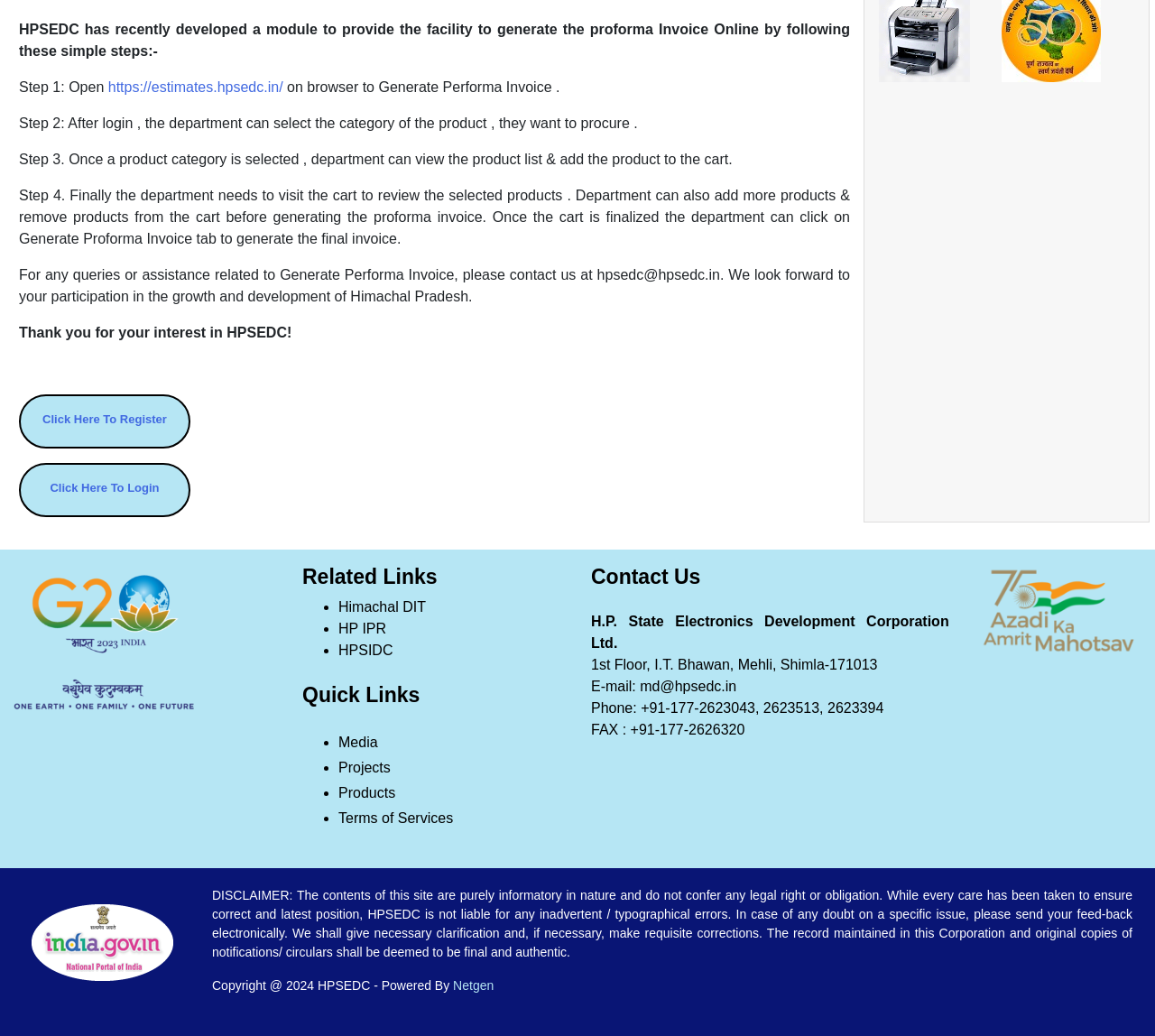Using the description: "Quick Links", determine the UI element's bounding box coordinates. Ensure the coordinates are in the format of four float numbers between 0 and 1, i.e., [left, top, right, bottom].

[0.262, 0.66, 0.488, 0.684]